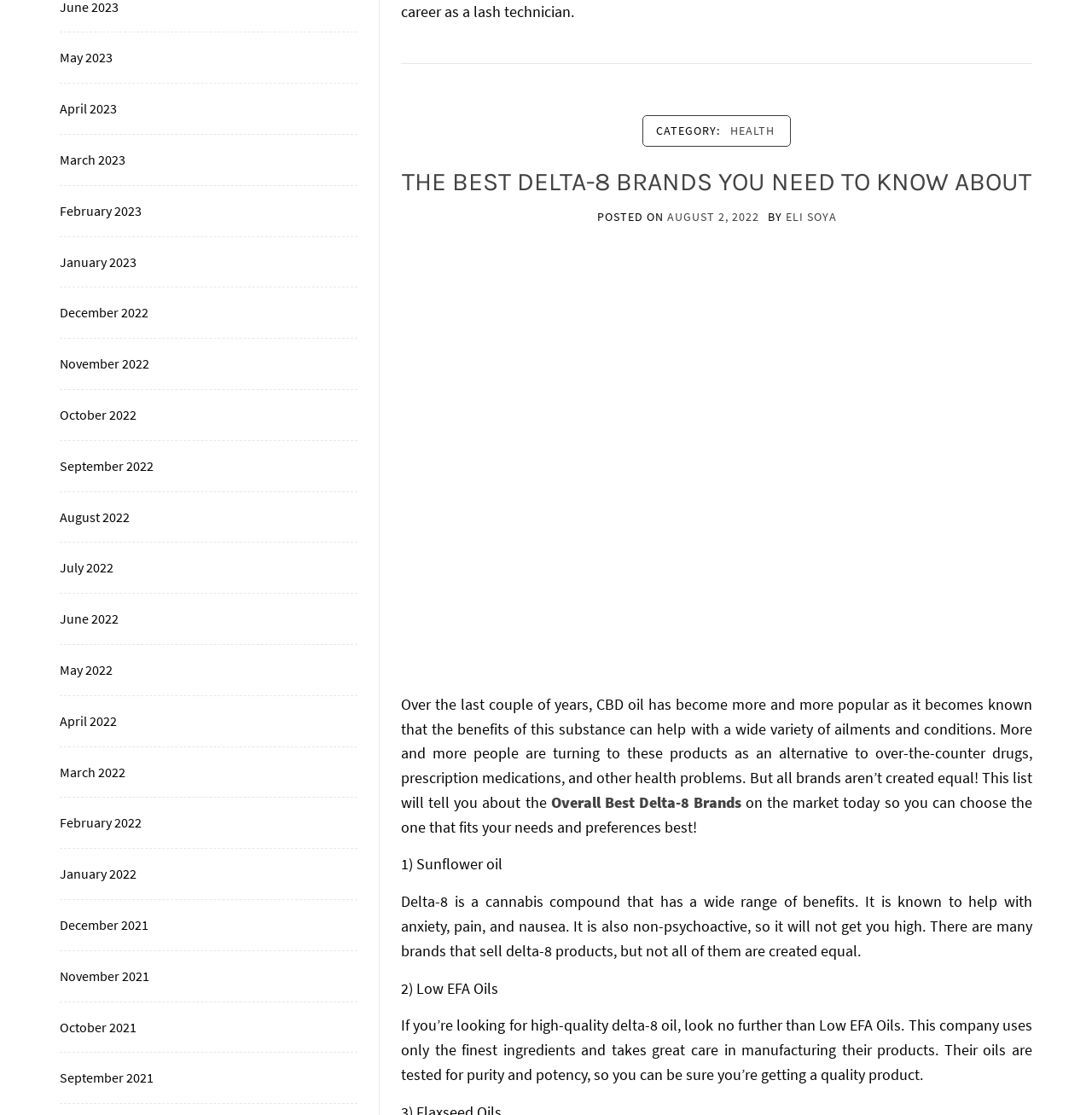What is the date of the article?
Give a single word or phrase as your answer by examining the image.

AUGUST 2, 2022